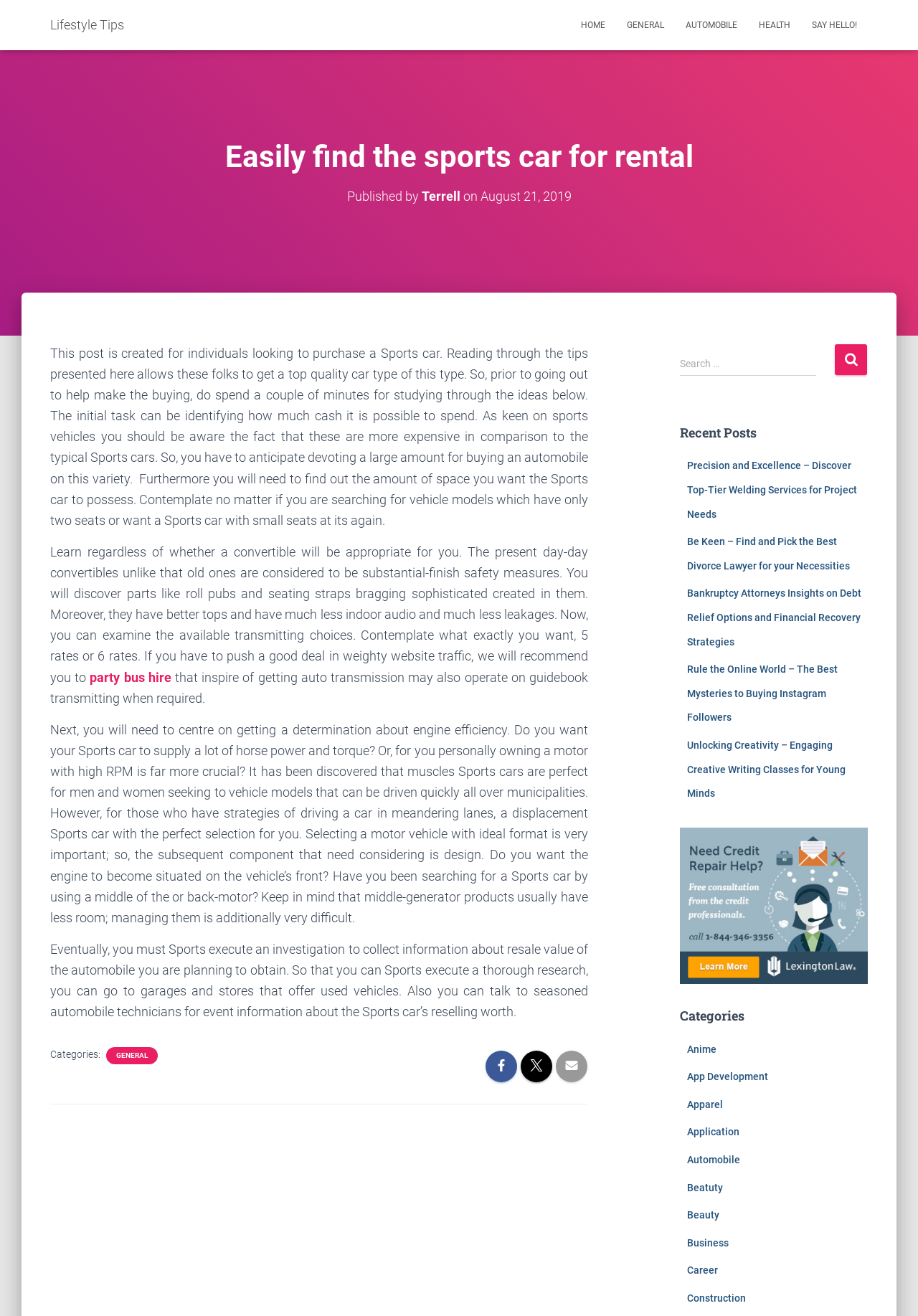Identify the first-level heading on the webpage and generate its text content.

Easily find the sports car for rental